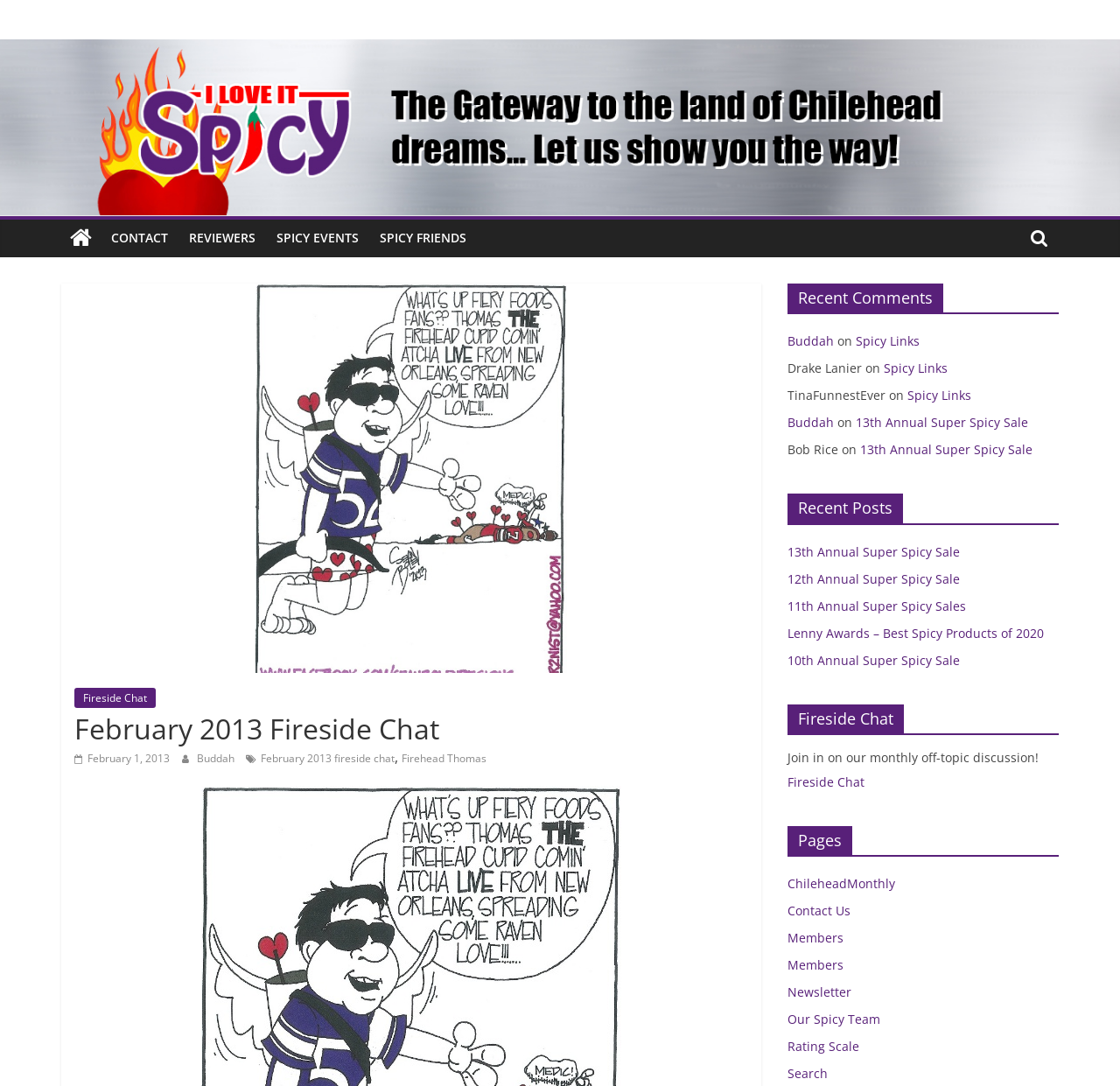Please locate and generate the primary heading on this webpage.

February 2013 Fireside Chat